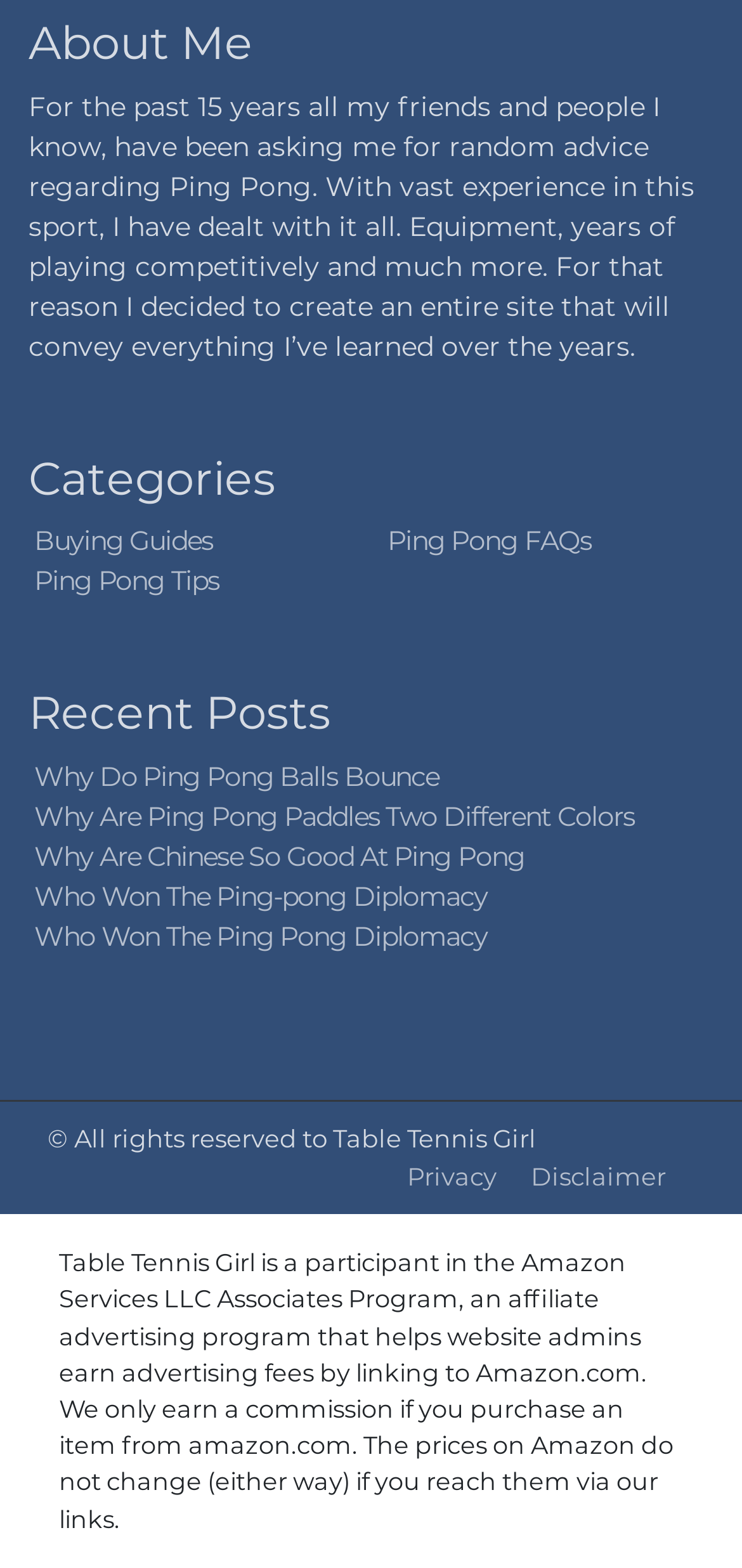Determine the bounding box for the UI element described here: "Privacy".

[0.549, 0.74, 0.669, 0.759]